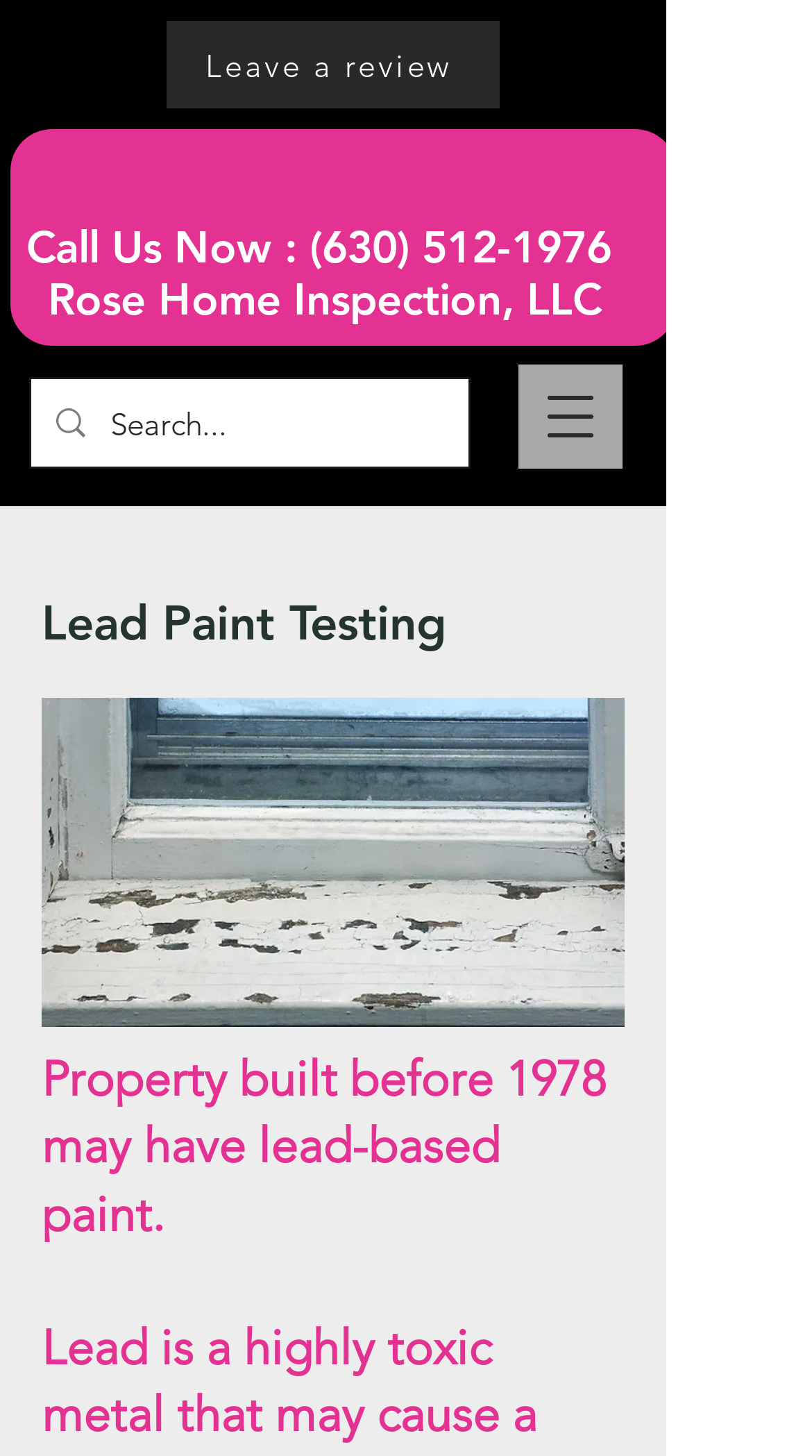What is the phone number to call? Based on the screenshot, please respond with a single word or phrase.

(630) 512-1976